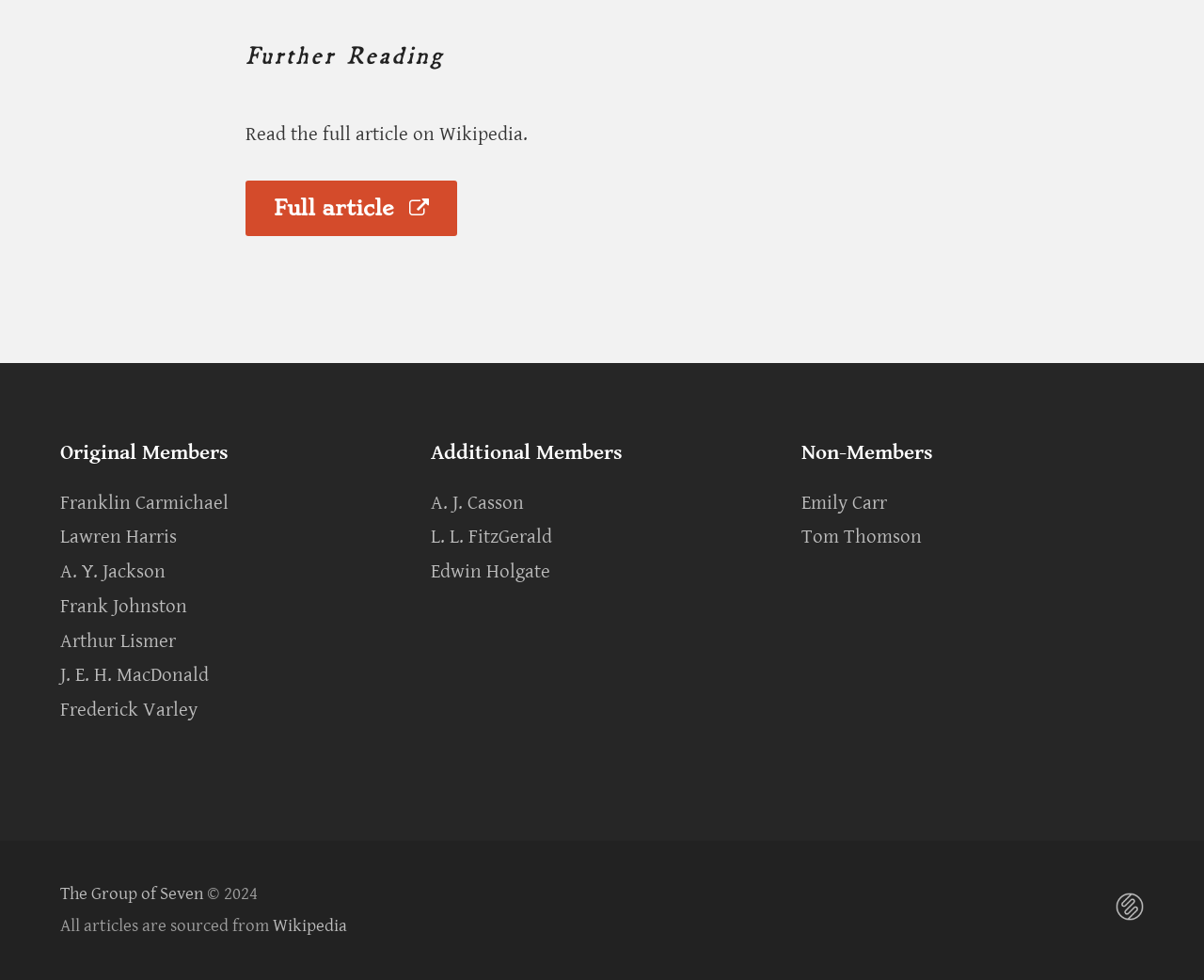Determine the bounding box coordinates of the clickable element necessary to fulfill the instruction: "Visit the page of Franklin Carmichael". Provide the coordinates as four float numbers within the 0 to 1 range, i.e., [left, top, right, bottom].

[0.05, 0.502, 0.19, 0.525]